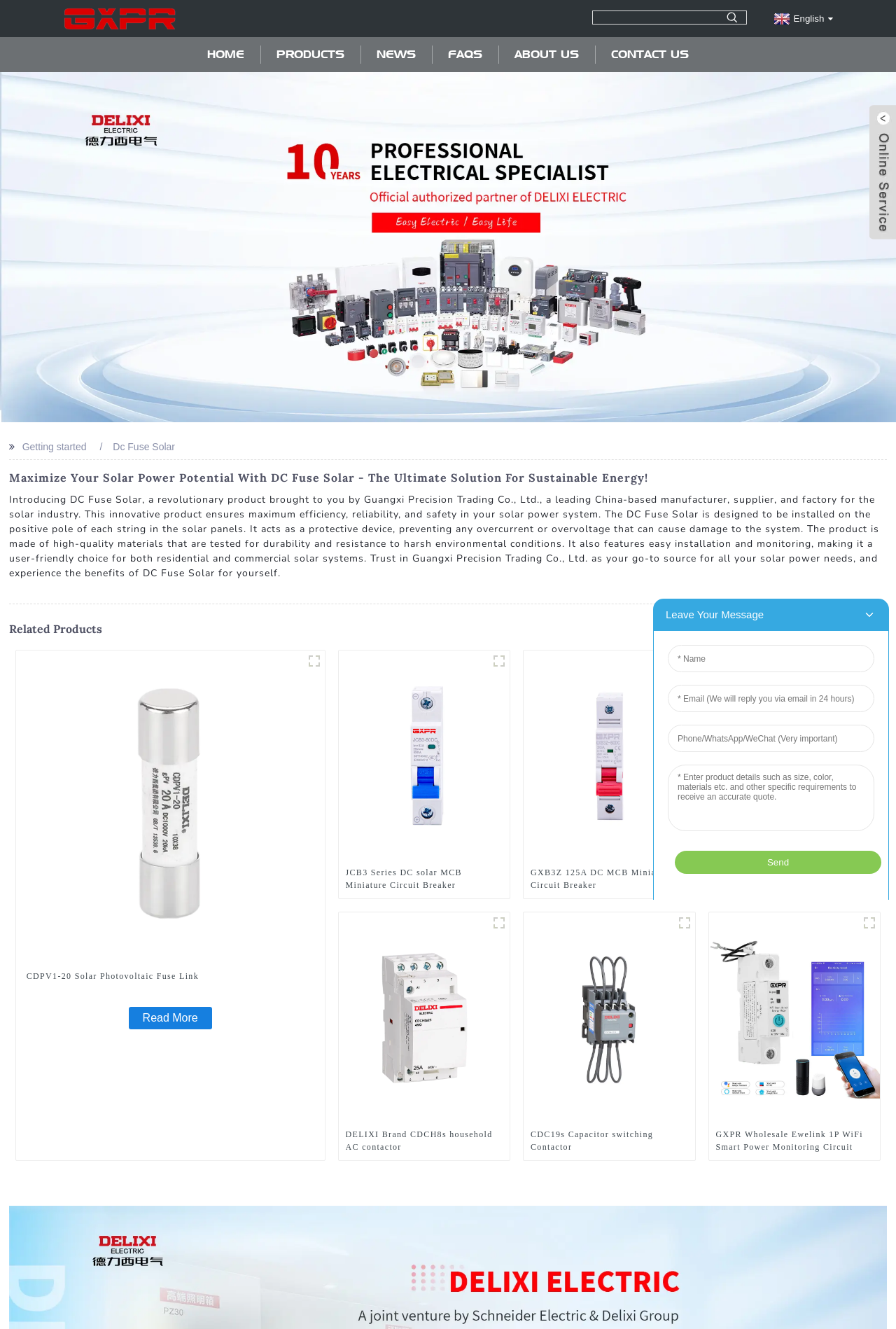Identify the bounding box coordinates of the clickable region required to complete the instruction: "Click the HOME link". The coordinates should be given as four float numbers within the range of 0 and 1, i.e., [left, top, right, bottom].

[0.22, 0.031, 0.284, 0.052]